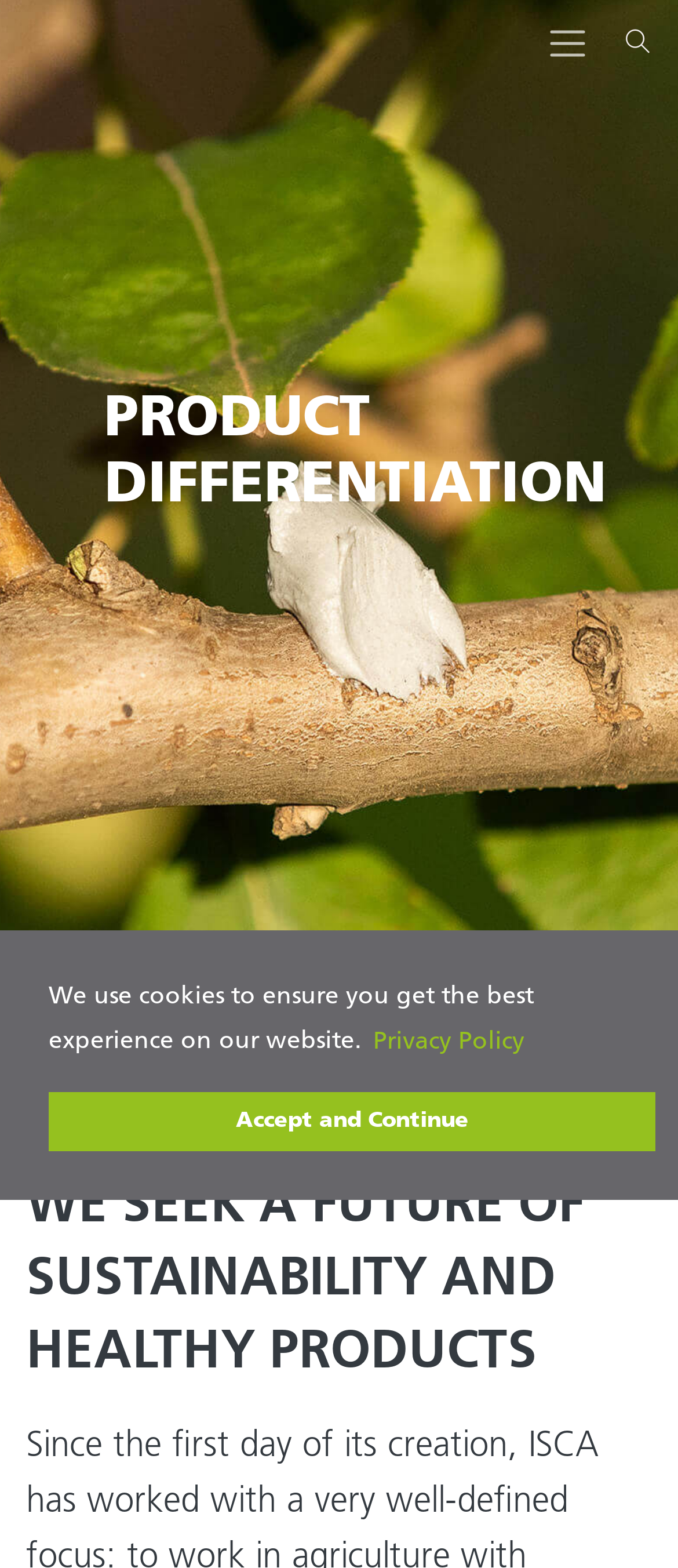What is the topic of the heading that starts with 'WE SEEK'?
From the image, respond with a single word or phrase.

Sustainability and healthy products